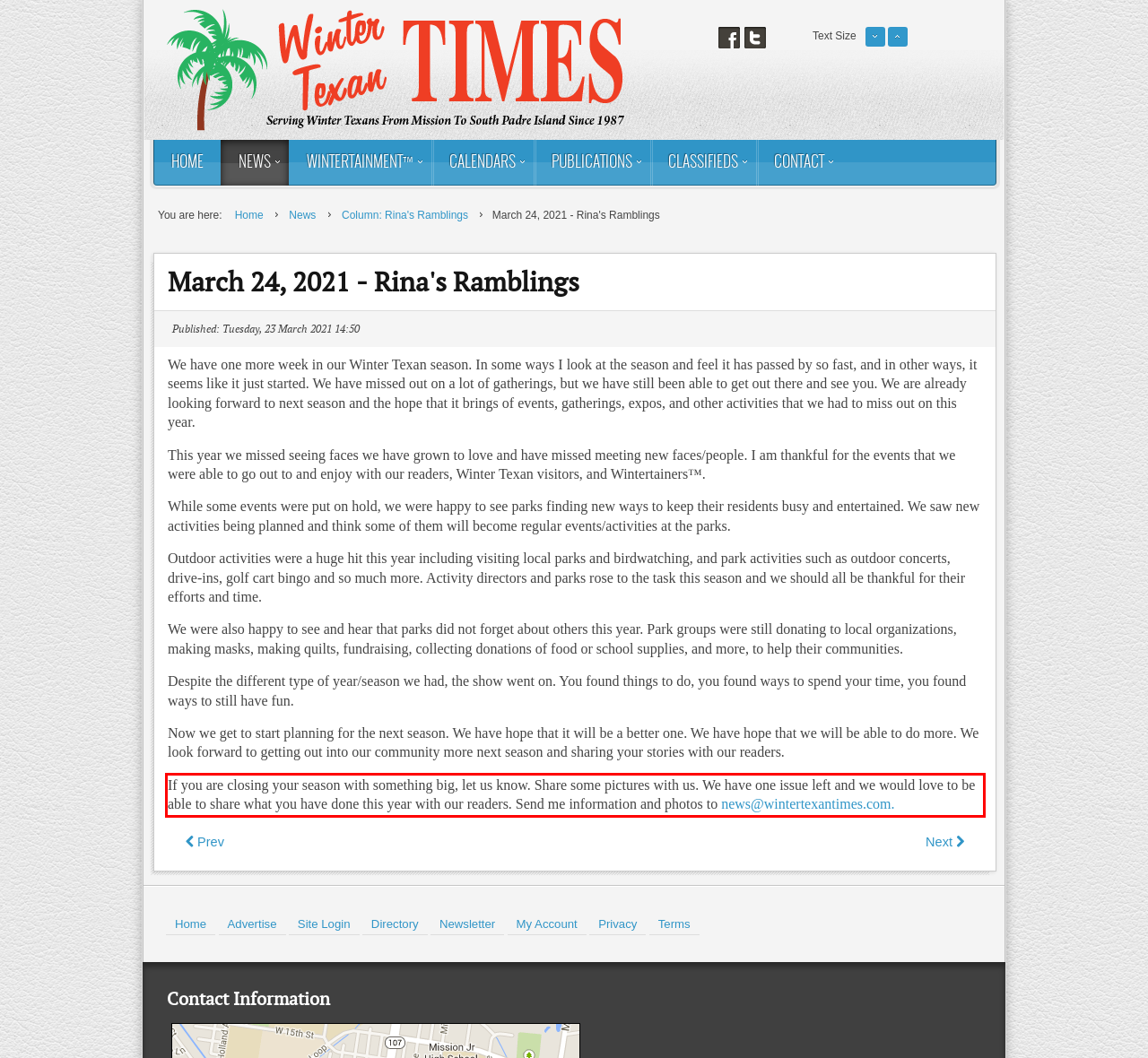Please look at the screenshot provided and find the red bounding box. Extract the text content contained within this bounding box.

If you are closing your season with something big, let us know. Share some pictures with us. We have one issue left and we would love to be able to share what you have done this year with our readers. Send me information and photos to news@wintertexantimes.com.